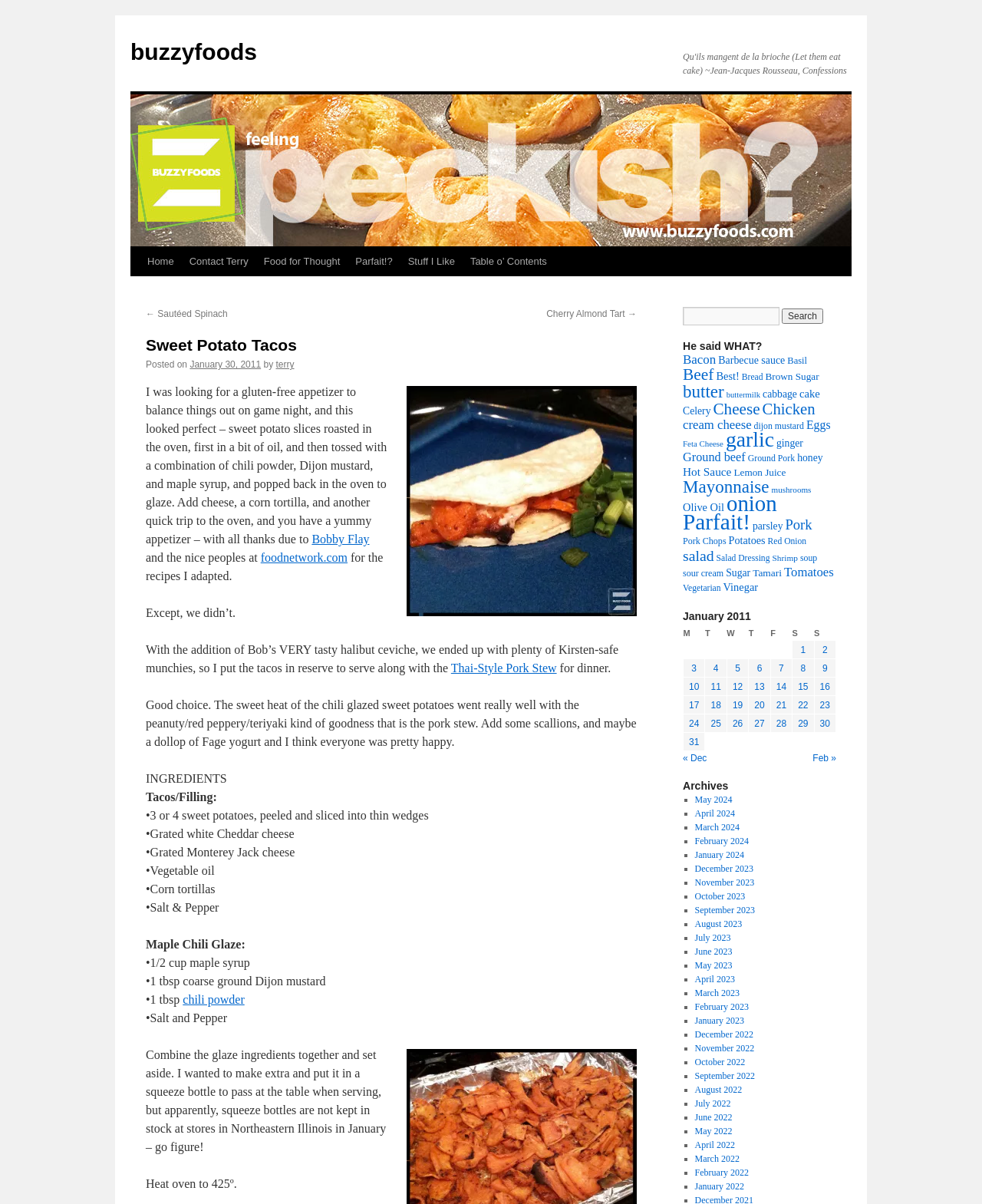What is the purpose of the 'Maple Chili Glaze' in this recipe?
Examine the image and give a concise answer in one word or a short phrase.

To glaze the sweet potatoes